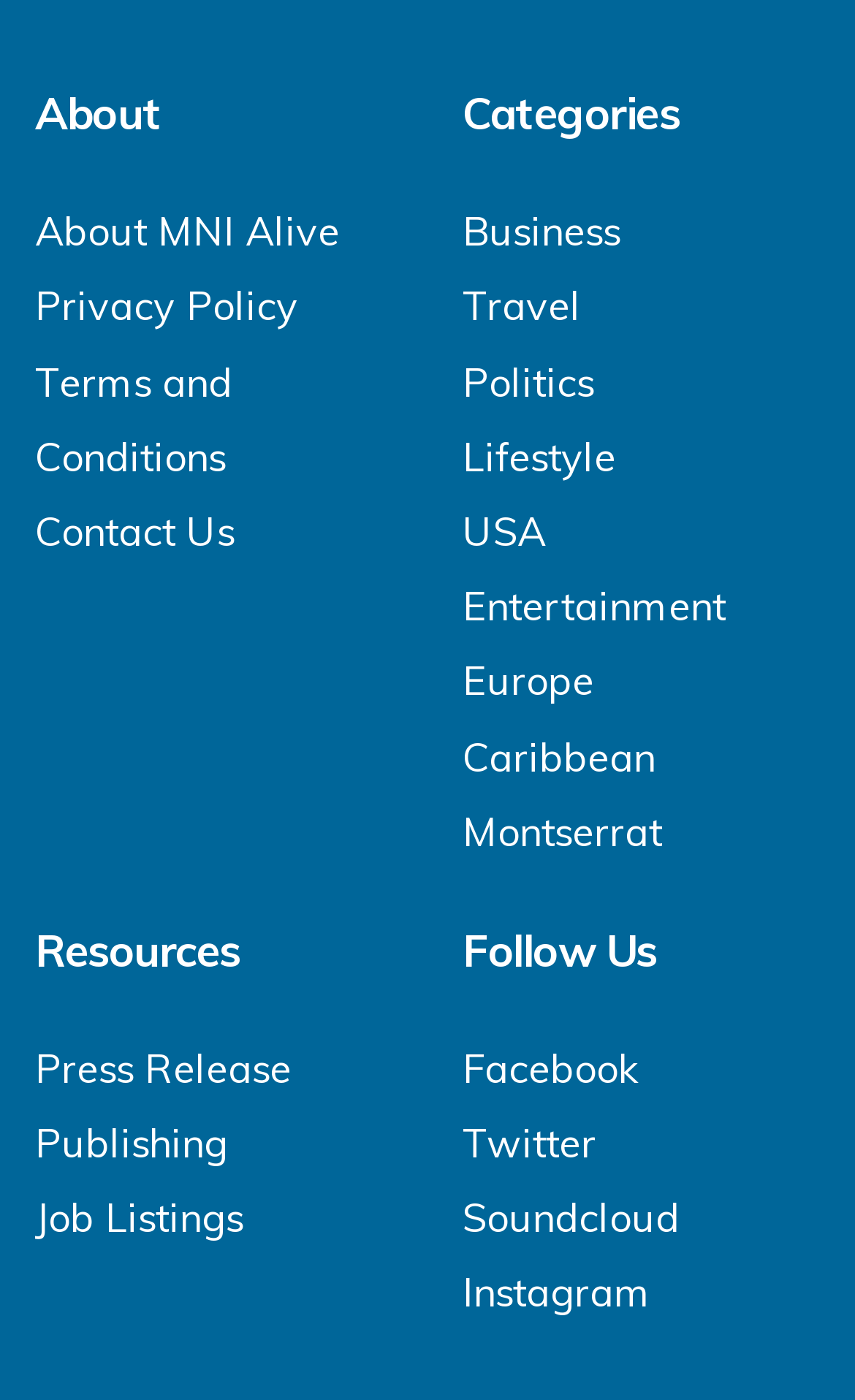How many headings are there on the webpage?
Based on the image, answer the question in a detailed manner.

I counted the number of headings on the webpage, which are 'About', 'Categories', 'Resources', and 'Follow Us', and found that there are 4 headings in total.